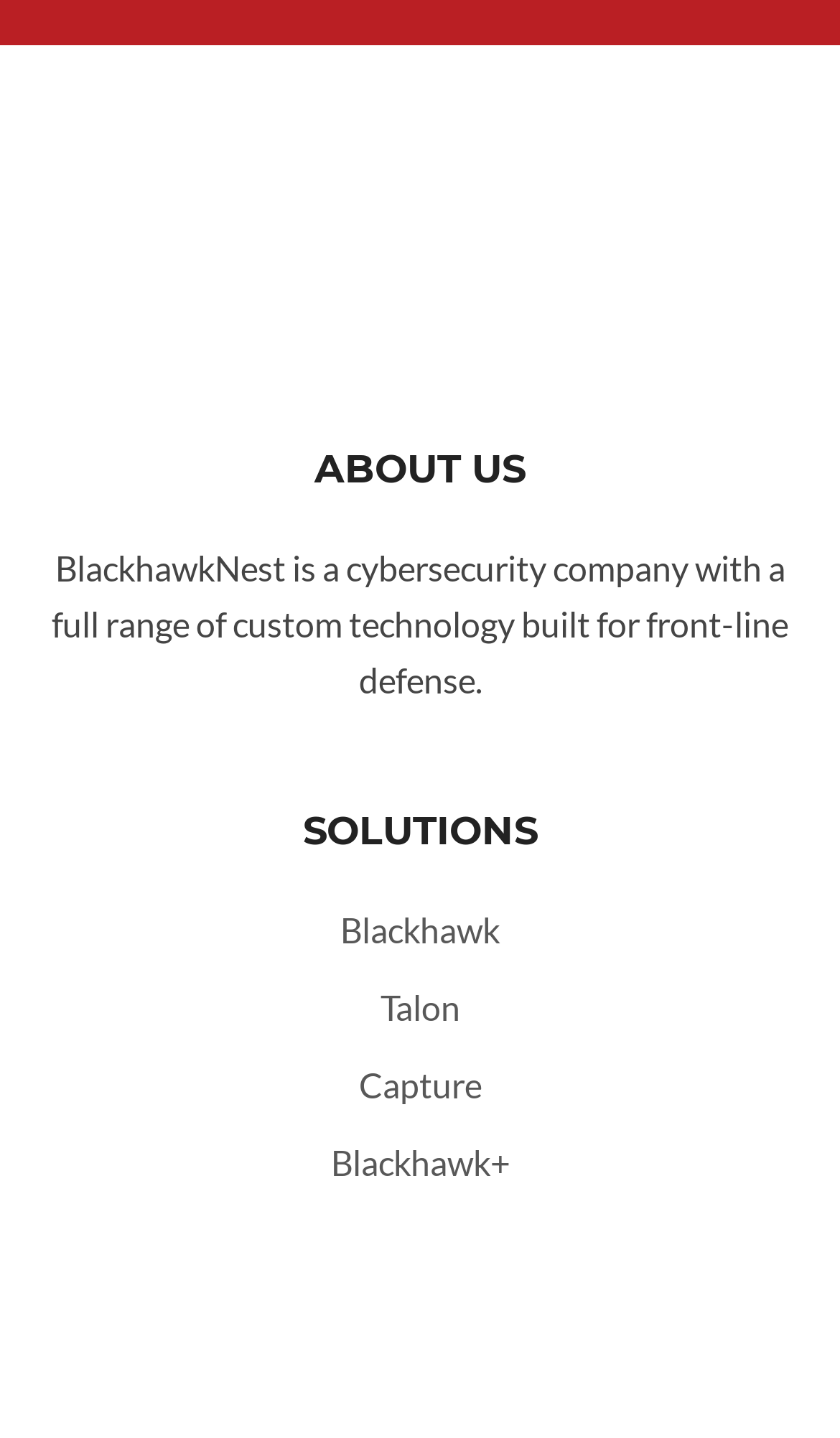How many links are listed under the 'SOLUTIONS' heading?
Refer to the image and offer an in-depth and detailed answer to the question.

The 'SOLUTIONS' heading is followed by four links, which are 'Blackhawk', 'Talon', 'Capture', and 'Blackhawk+'.